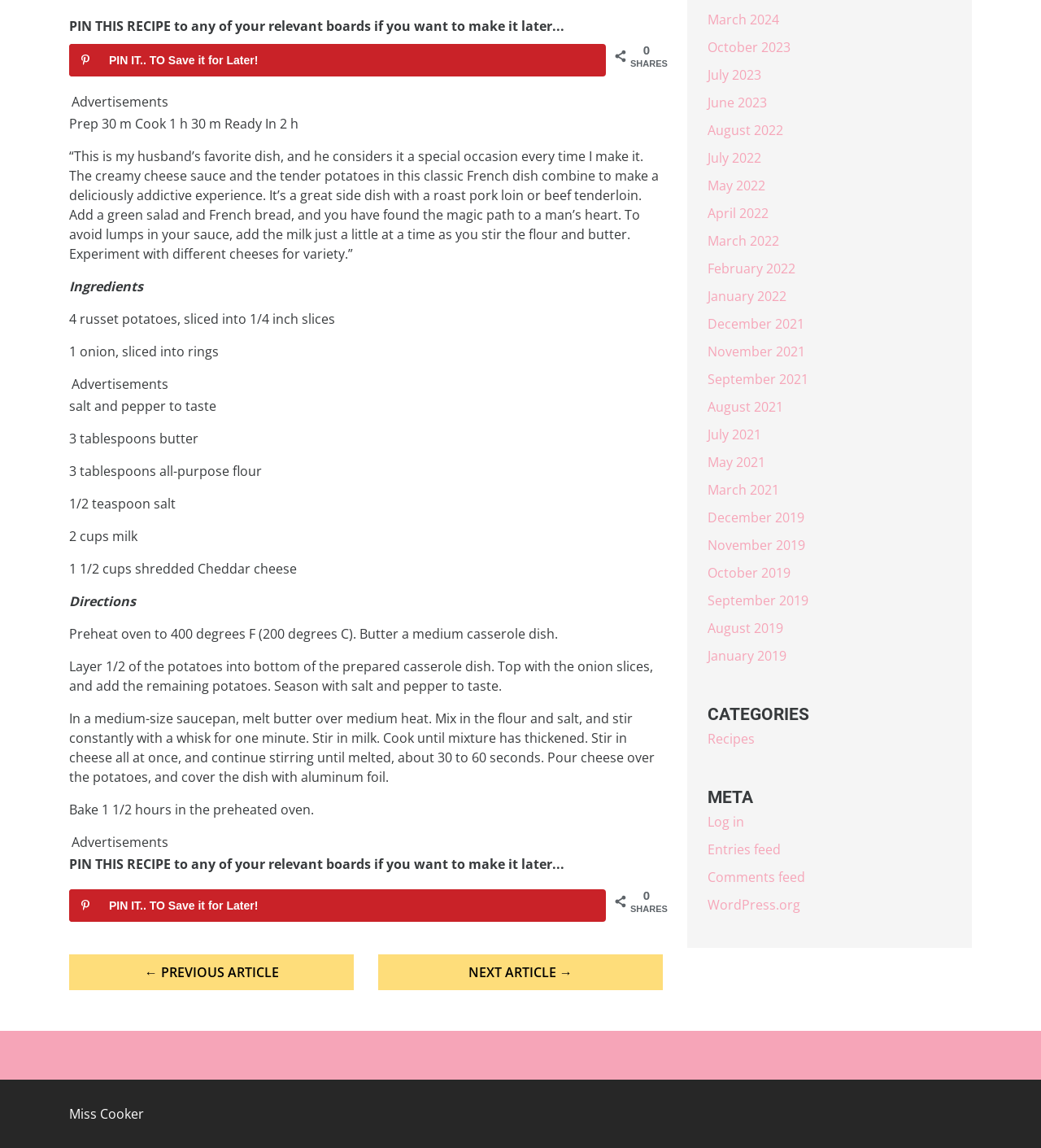Provide the bounding box coordinates of the UI element this sentence describes: "Recipes".

[0.68, 0.636, 0.725, 0.652]